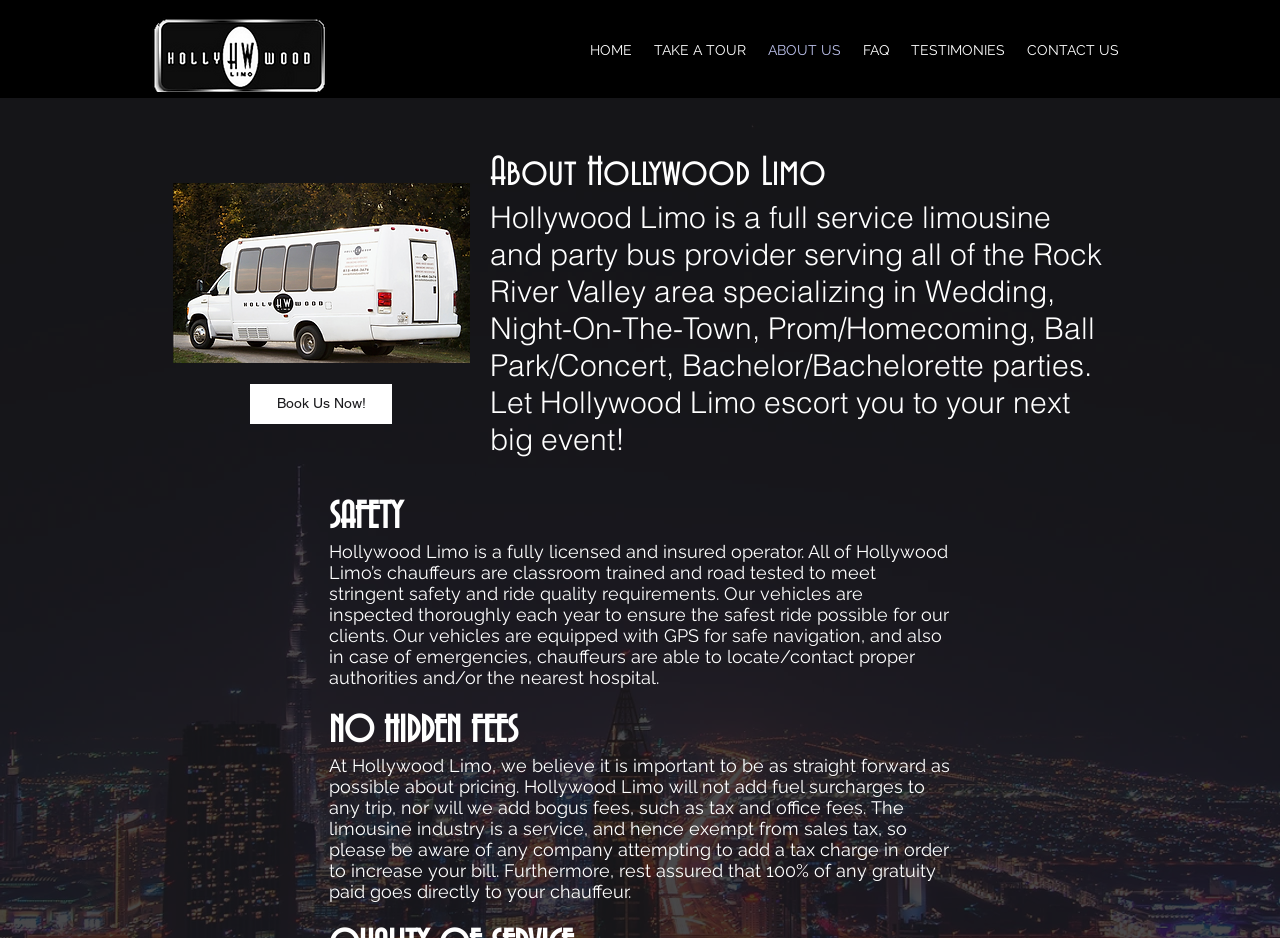What is the purpose of GPS in Hollywood Limo's vehicles?
Please respond to the question with as much detail as possible.

According to the webpage content, specifically the StaticText element with the text 'Our vehicles are equipped with GPS for safe navigation, and also in case of emergencies, chauffeurs are able to locate/contact proper authorities and/or the nearest hospital...', it can be inferred that the purpose of GPS in Hollywood Limo's vehicles is for safe navigation and emergency response.